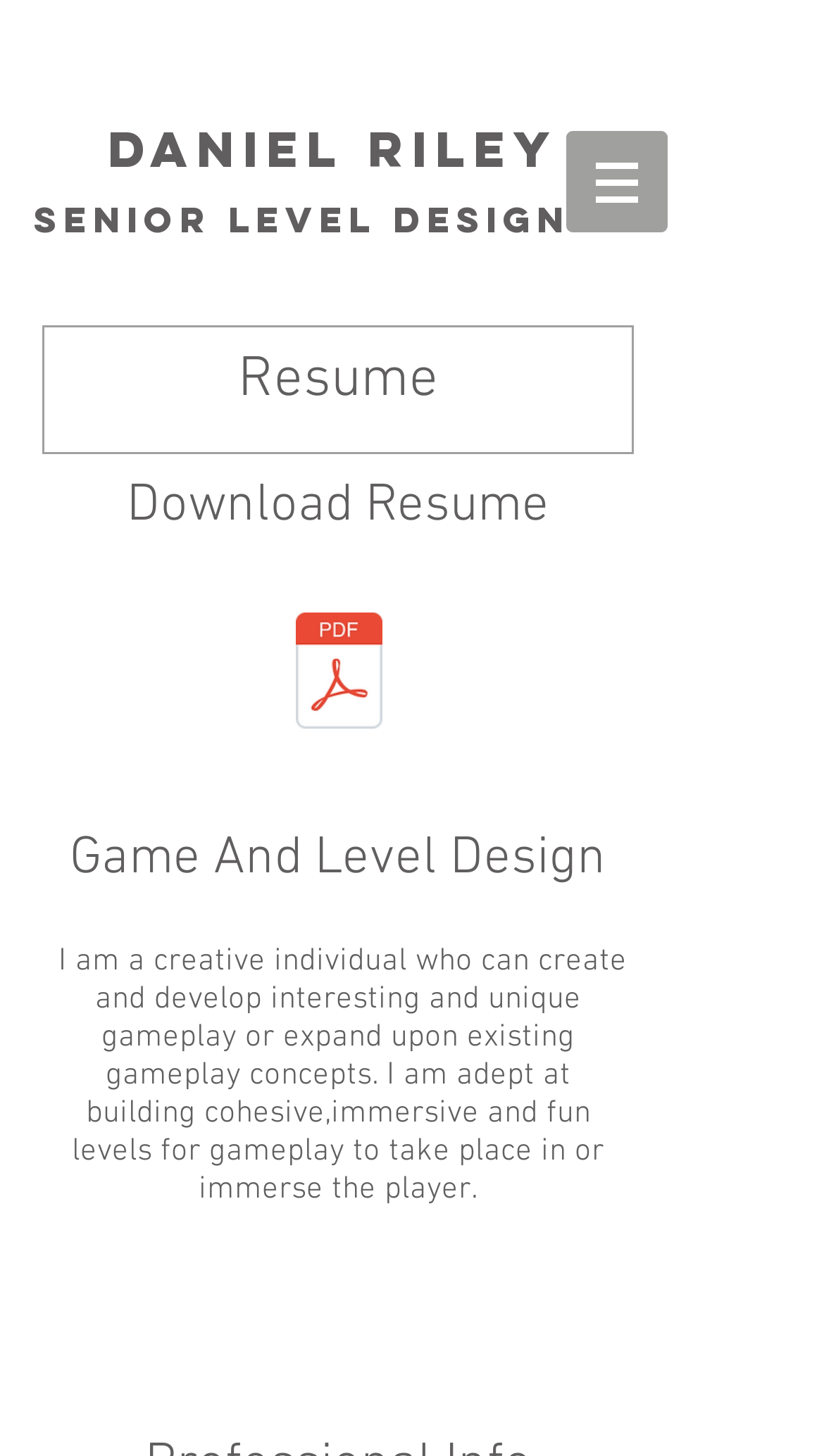Find and provide the bounding box coordinates for the UI element described here: "Daniel Riley". The coordinates should be given as four float numbers between 0 and 1: [left, top, right, bottom].

[0.131, 0.08, 0.677, 0.123]